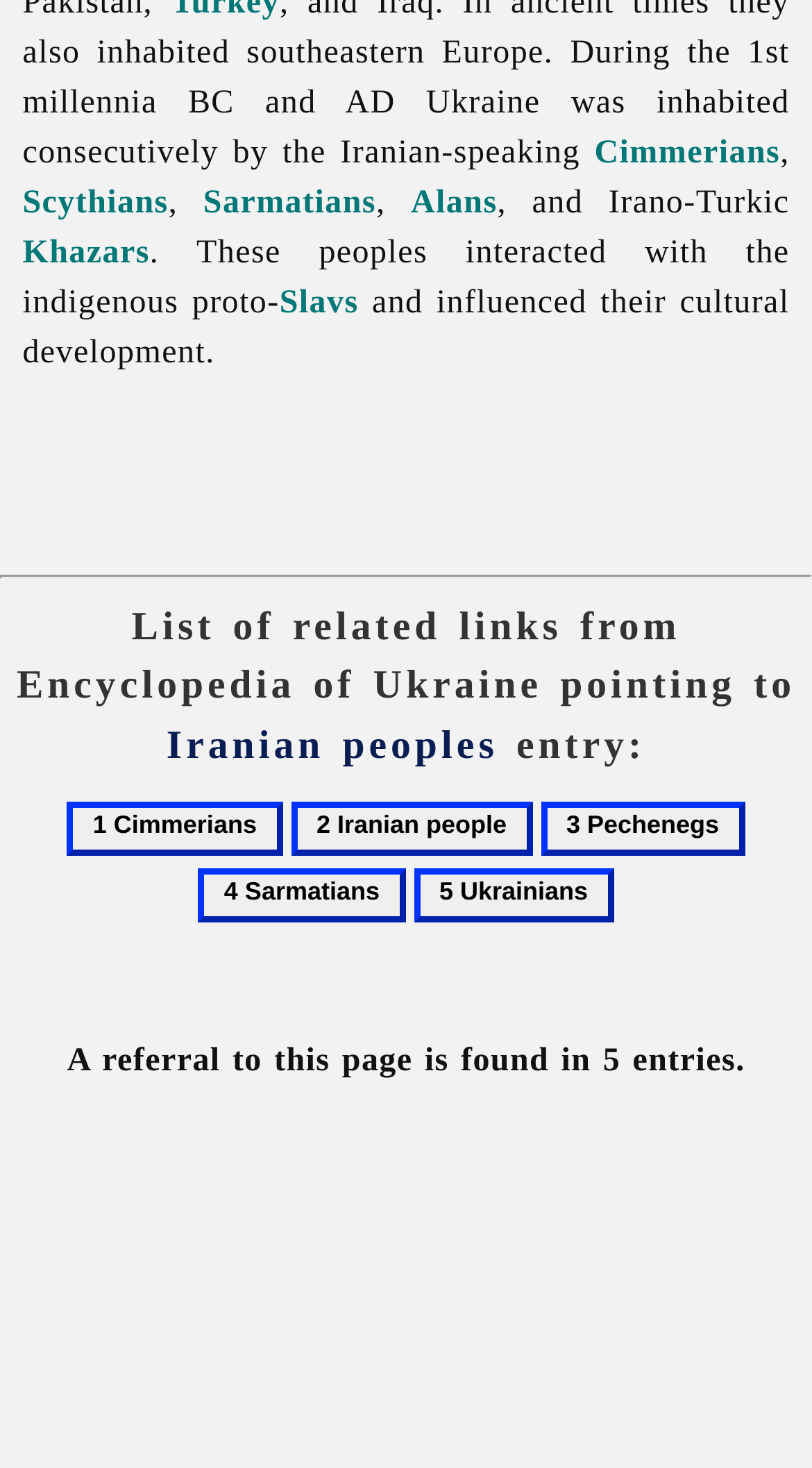For the following element description, predict the bounding box coordinates in the format (top-left x, top-left y, bottom-right x, bottom-right y). All values should be floating point numbers between 0 and 1. Description: JSON Source

None